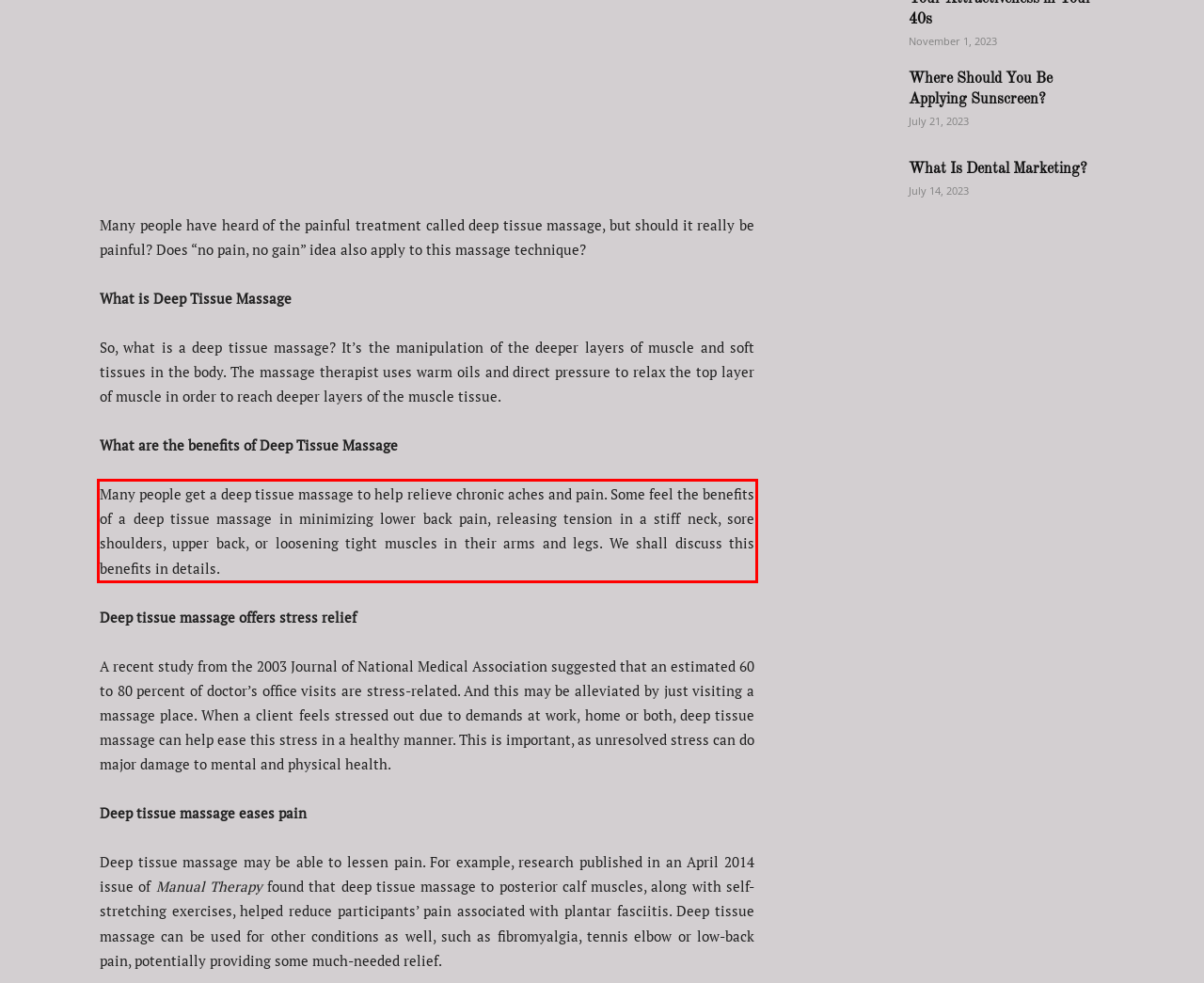Review the webpage screenshot provided, and perform OCR to extract the text from the red bounding box.

Many people get a deep tissue massage to help relieve chronic aches and pain. Some feel the benefits of a deep tissue massage in minimizing lower back pain, releasing tension in a stiff neck, sore shoulders, upper back, or loosening tight muscles in their arms and legs. We shall discuss this benefits in details.